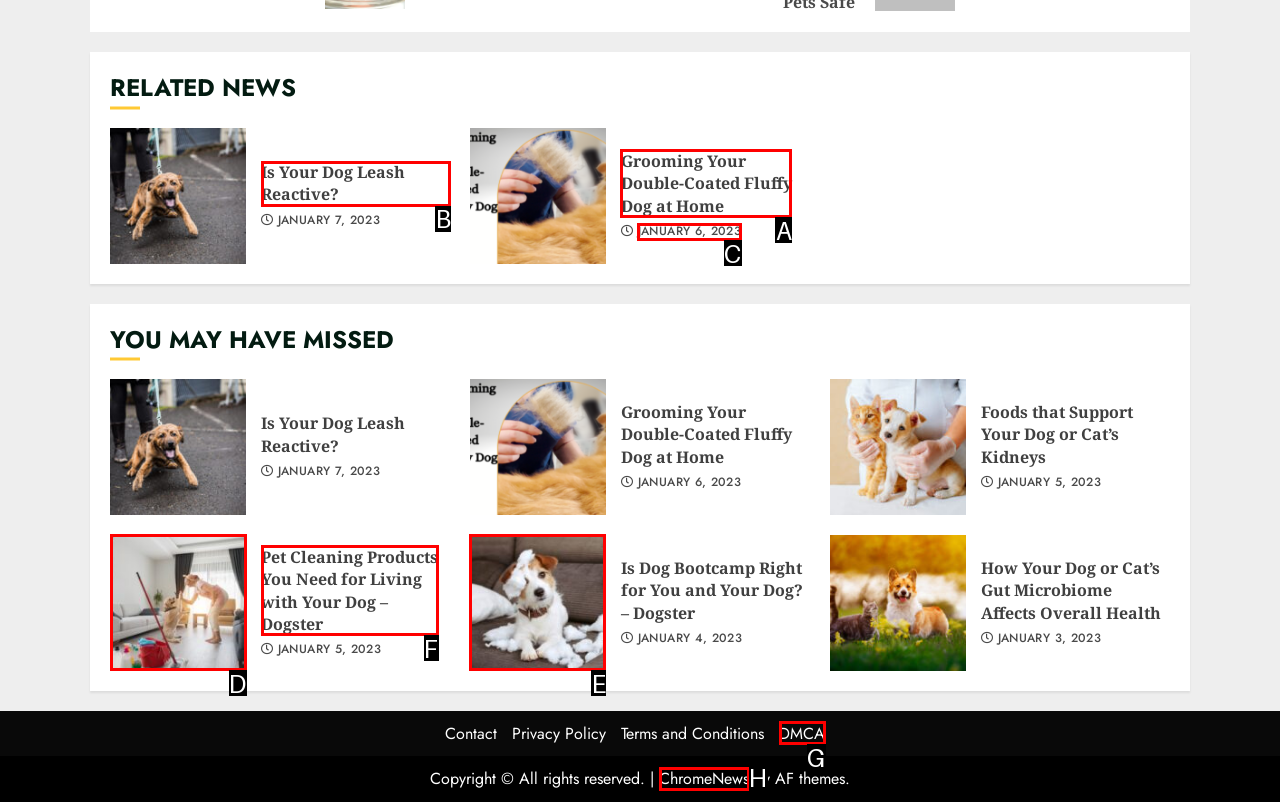Tell me which one HTML element I should click to complete the following task: Read about leash reactive dogs Answer with the option's letter from the given choices directly.

B